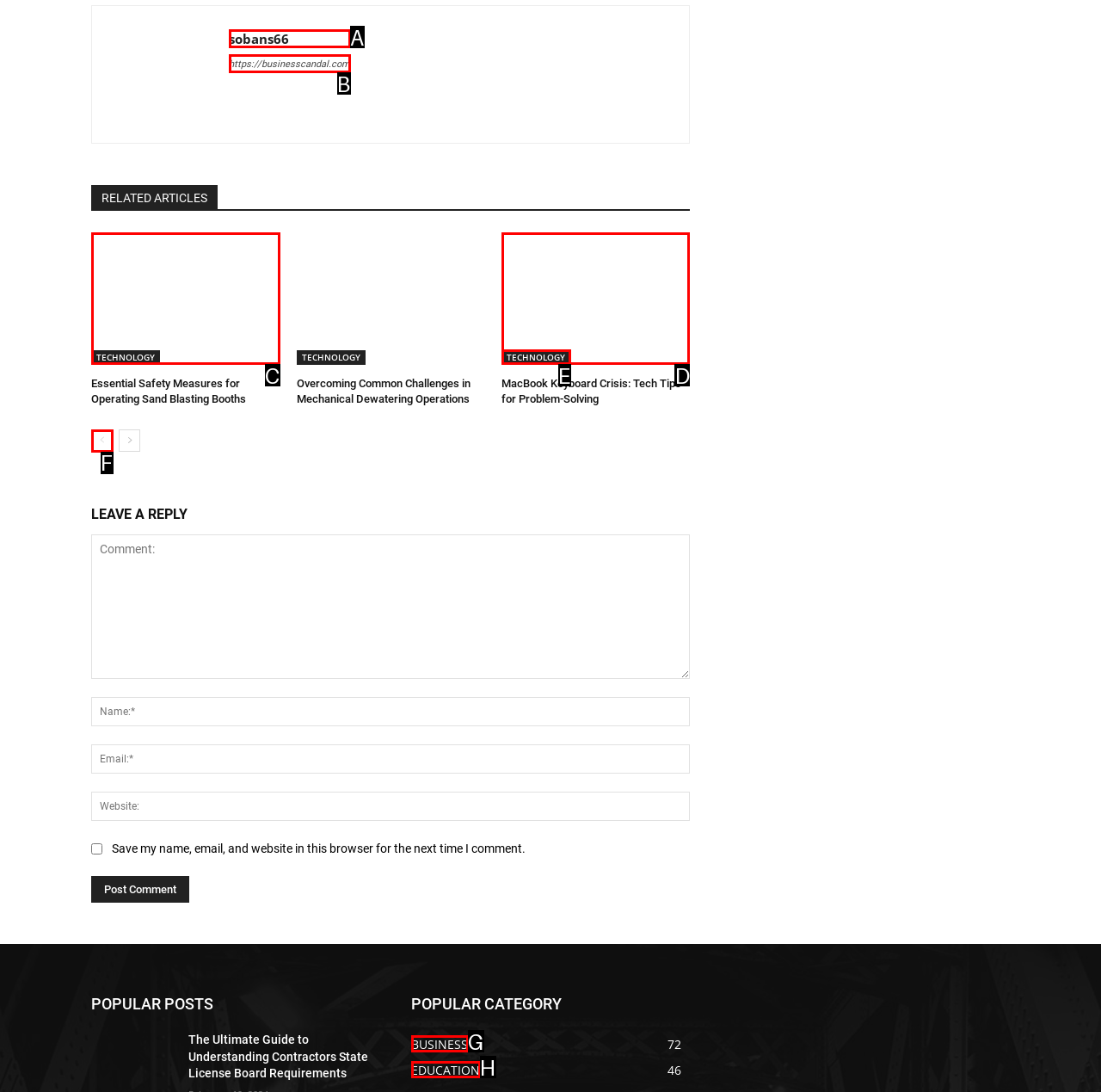Given the task: Read the article 'Essential Safety Measures for Operating Sand Blasting Booths', point out the letter of the appropriate UI element from the marked options in the screenshot.

C